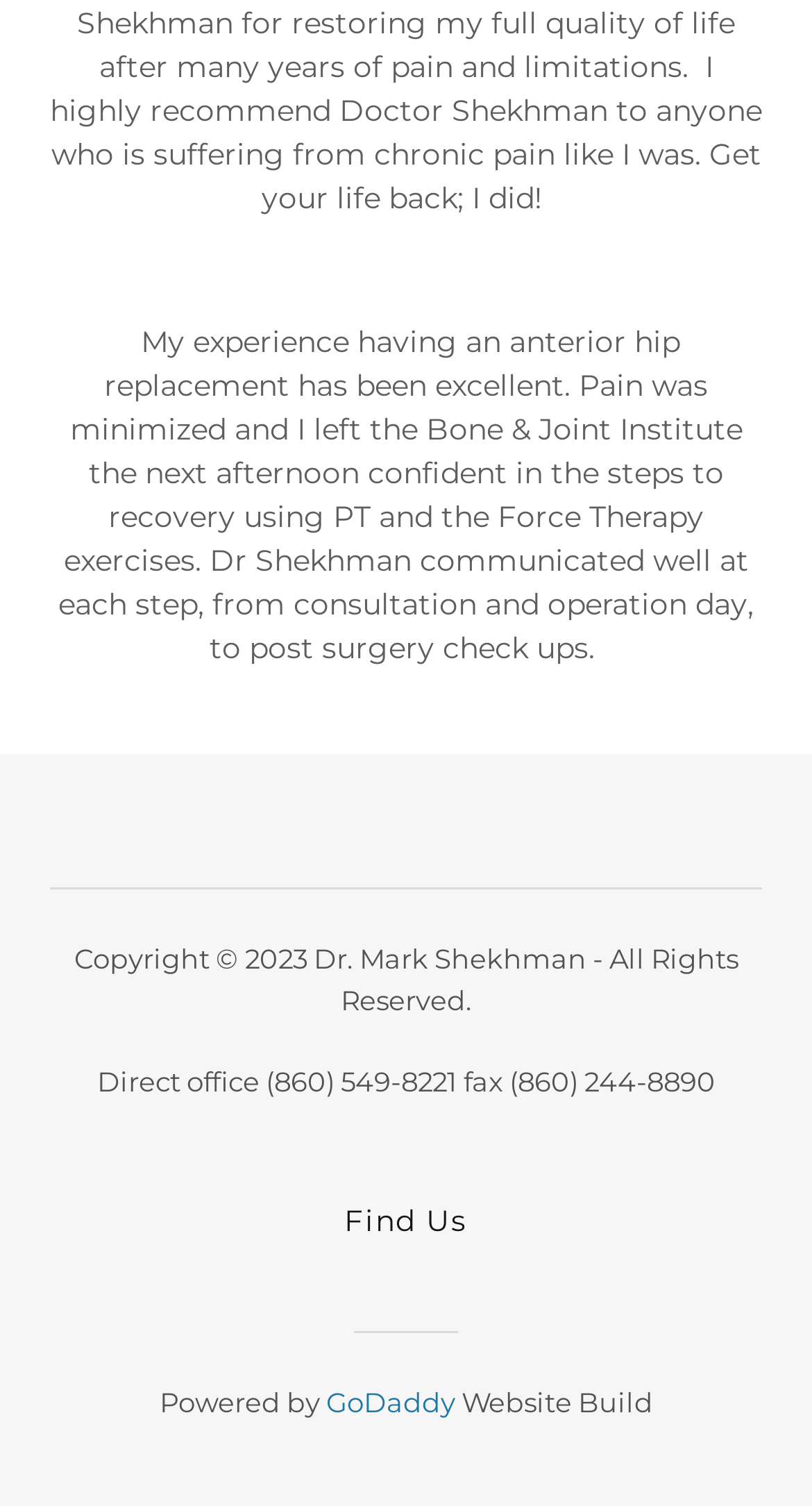What is the name of the institute mentioned in the patient's testimonial?
Refer to the image and give a detailed answer to the query.

The name of the institute is mentioned in the patient's testimonial at the top of the webpage, which states 'My experience having an anterior hip replacement has been excellent. Pain was minimized and I left the Bone & Joint Institute the next afternoon...'